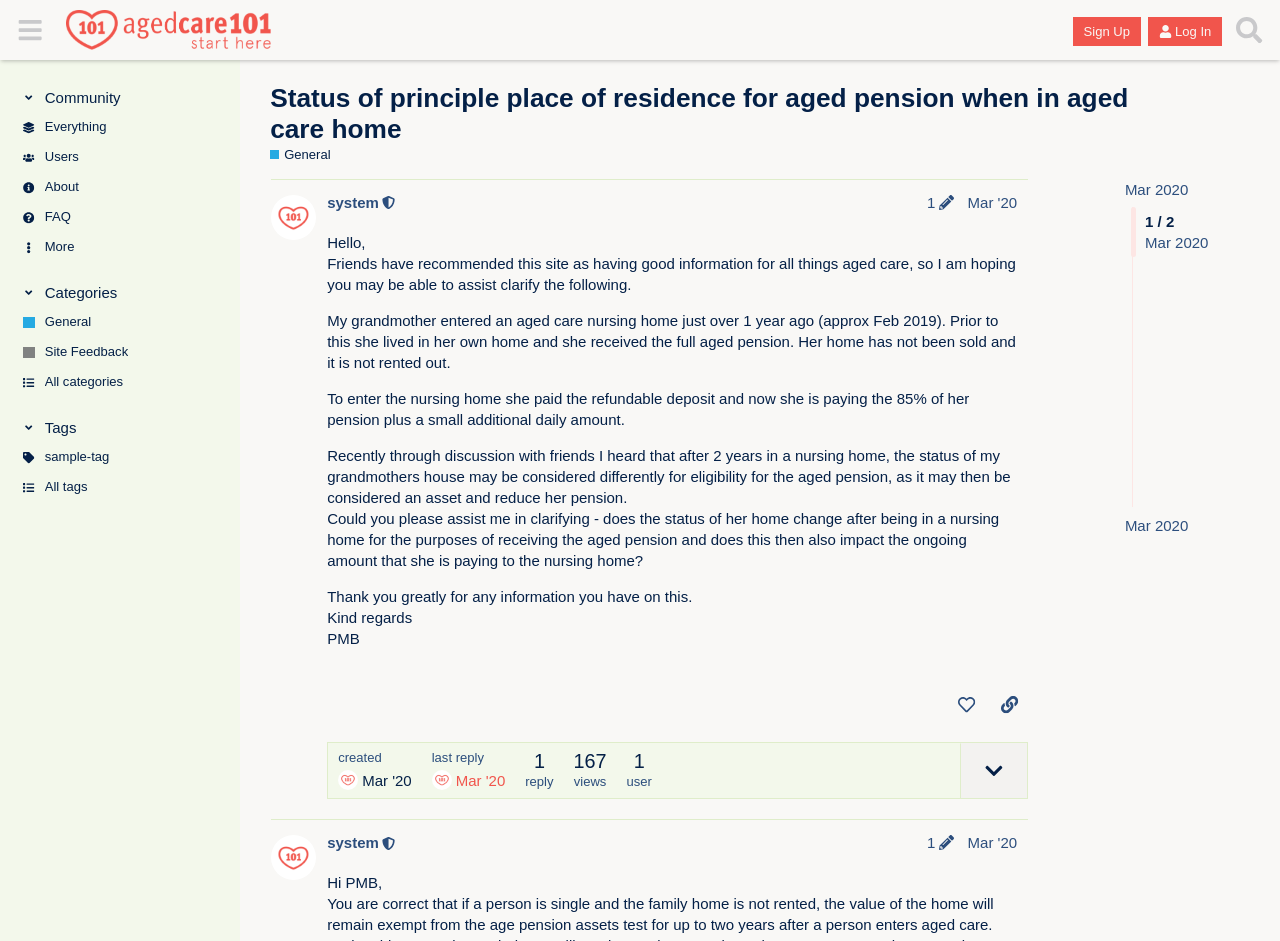Please locate the bounding box coordinates of the element's region that needs to be clicked to follow the instruction: "Click on the 'Sign Up' button". The bounding box coordinates should be provided as four float numbers between 0 and 1, i.e., [left, top, right, bottom].

[0.838, 0.018, 0.891, 0.049]